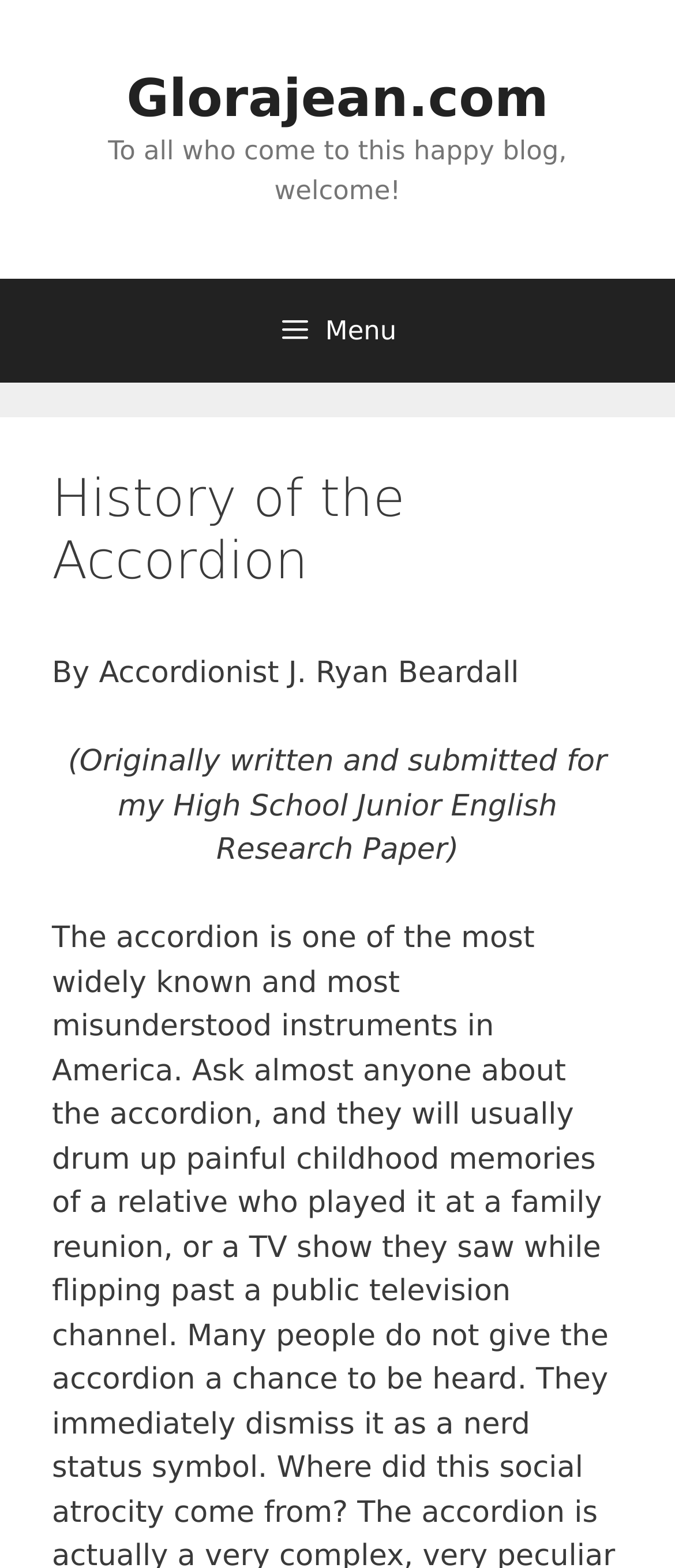Please locate the UI element described by "Home" and provide its bounding box coordinates.

None